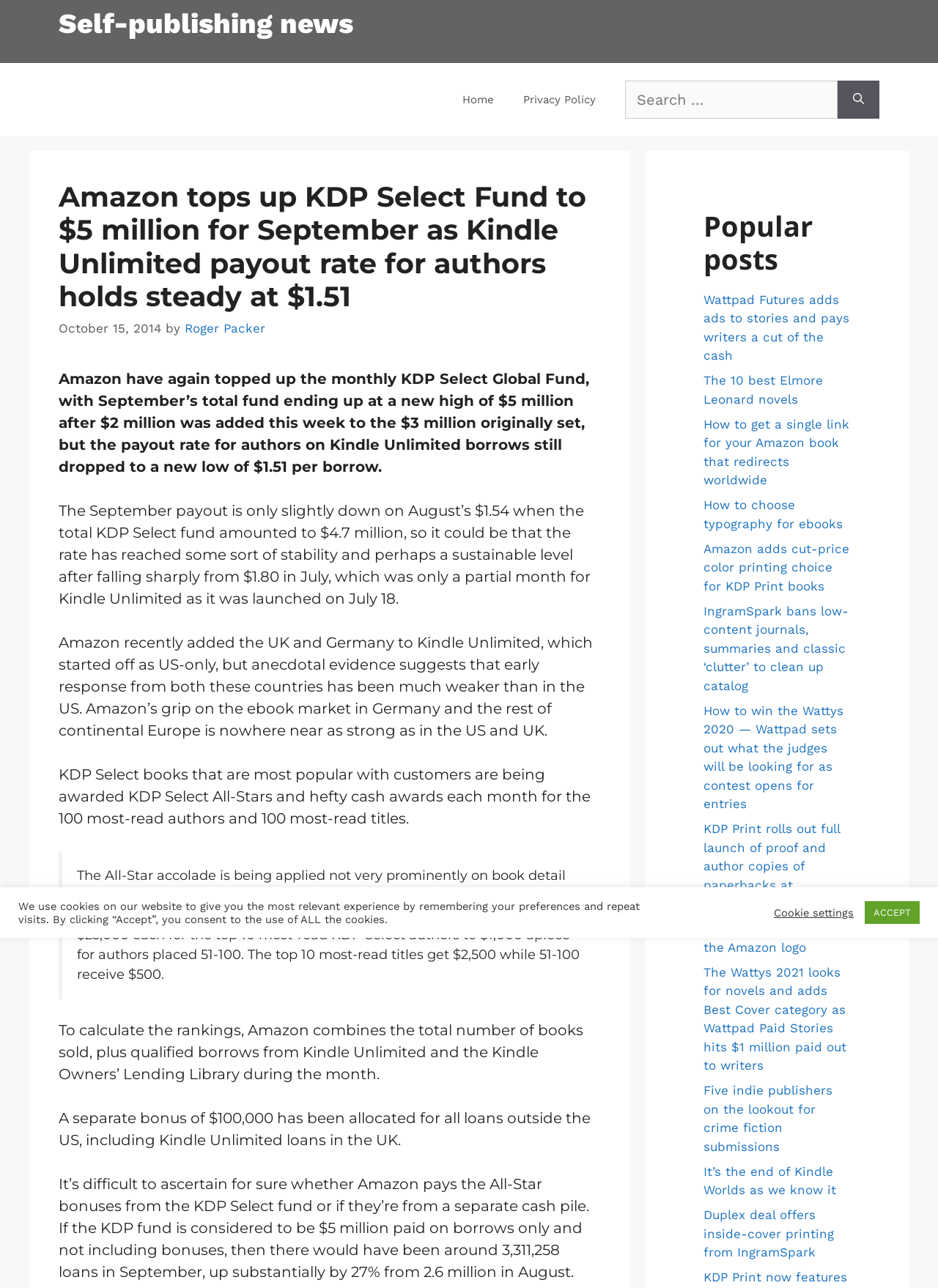Based on the image, please respond to the question with as much detail as possible:
Who wrote the article?

The answer can be found in the byline of the article, which states 'by Roger Packer'.